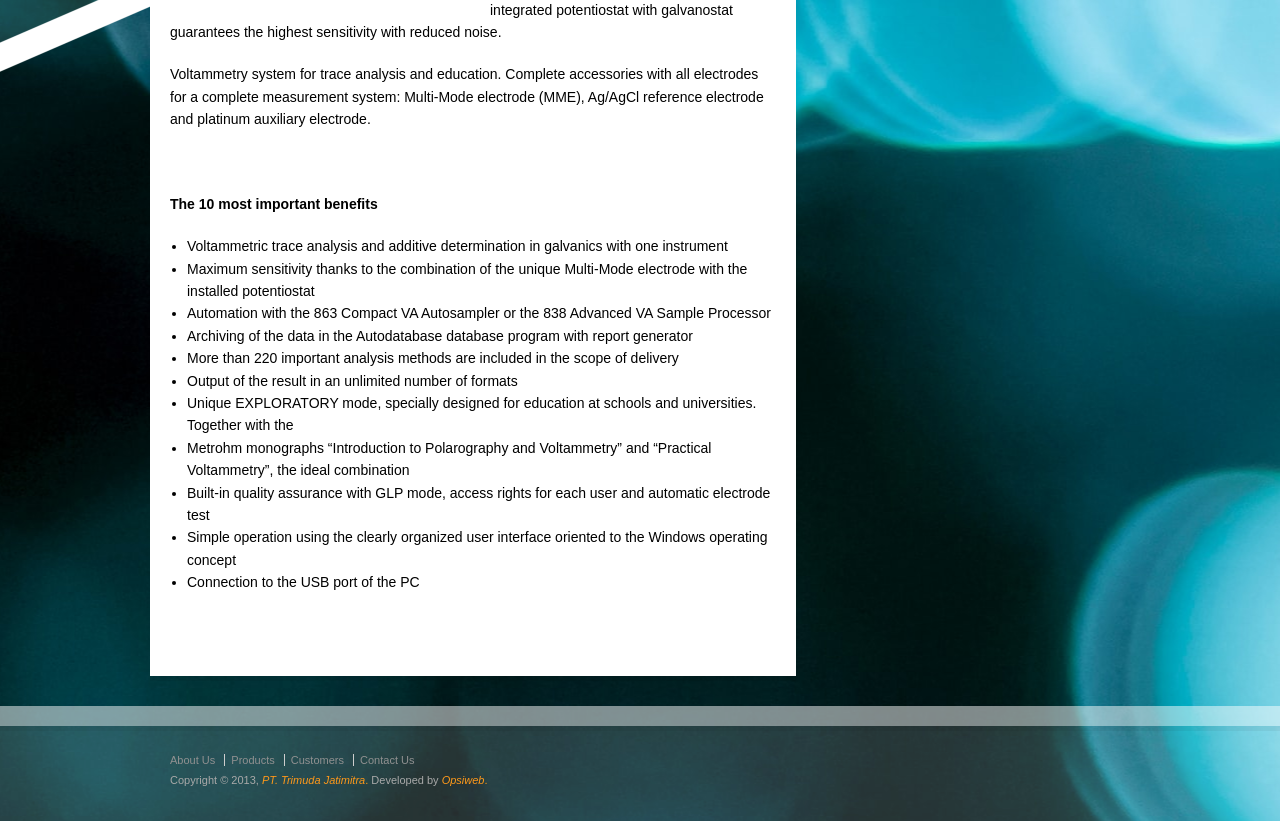Please specify the bounding box coordinates in the format (top-left x, top-left y, bottom-right x, bottom-right y), with all values as floating point numbers between 0 and 1. Identify the bounding box of the UI element described by: Opsiweb.

[0.345, 0.942, 0.381, 0.957]